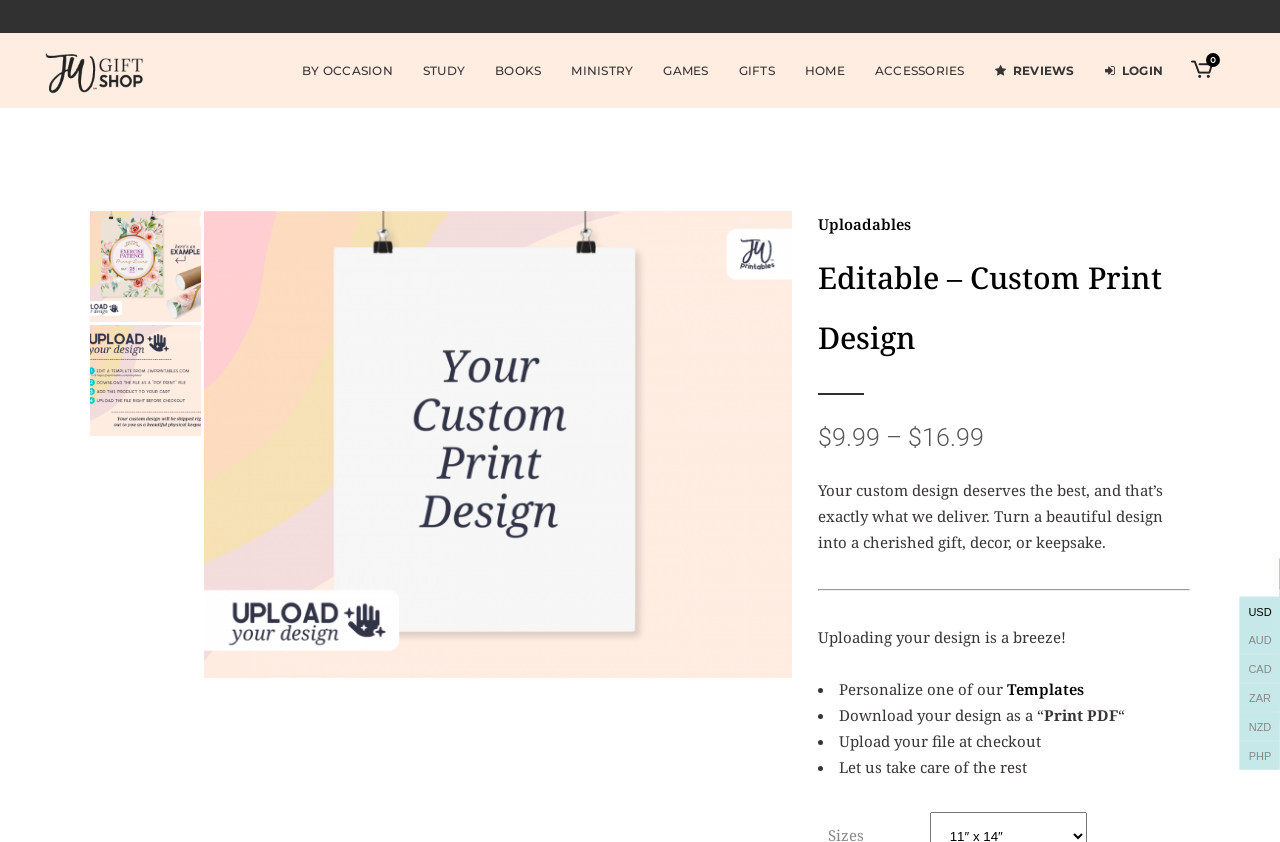What is the title or heading displayed on the webpage?

Editable – Custom Print Design